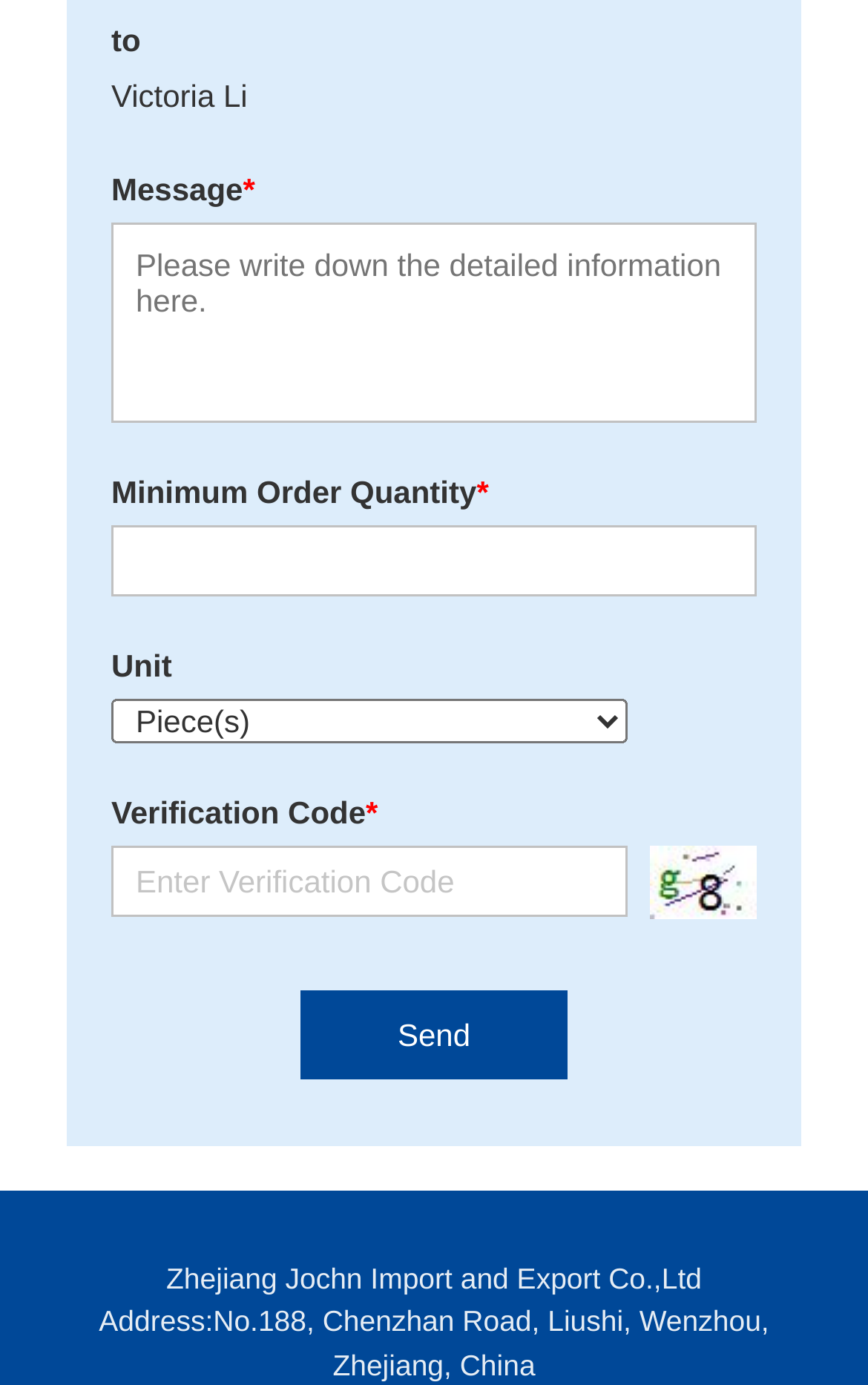What is the company name?
Kindly offer a detailed explanation using the data available in the image.

The company name is Zhejiang Jochn Import and Export Co.,Ltd, which is indicated by the static text at the bottom of the webpage.